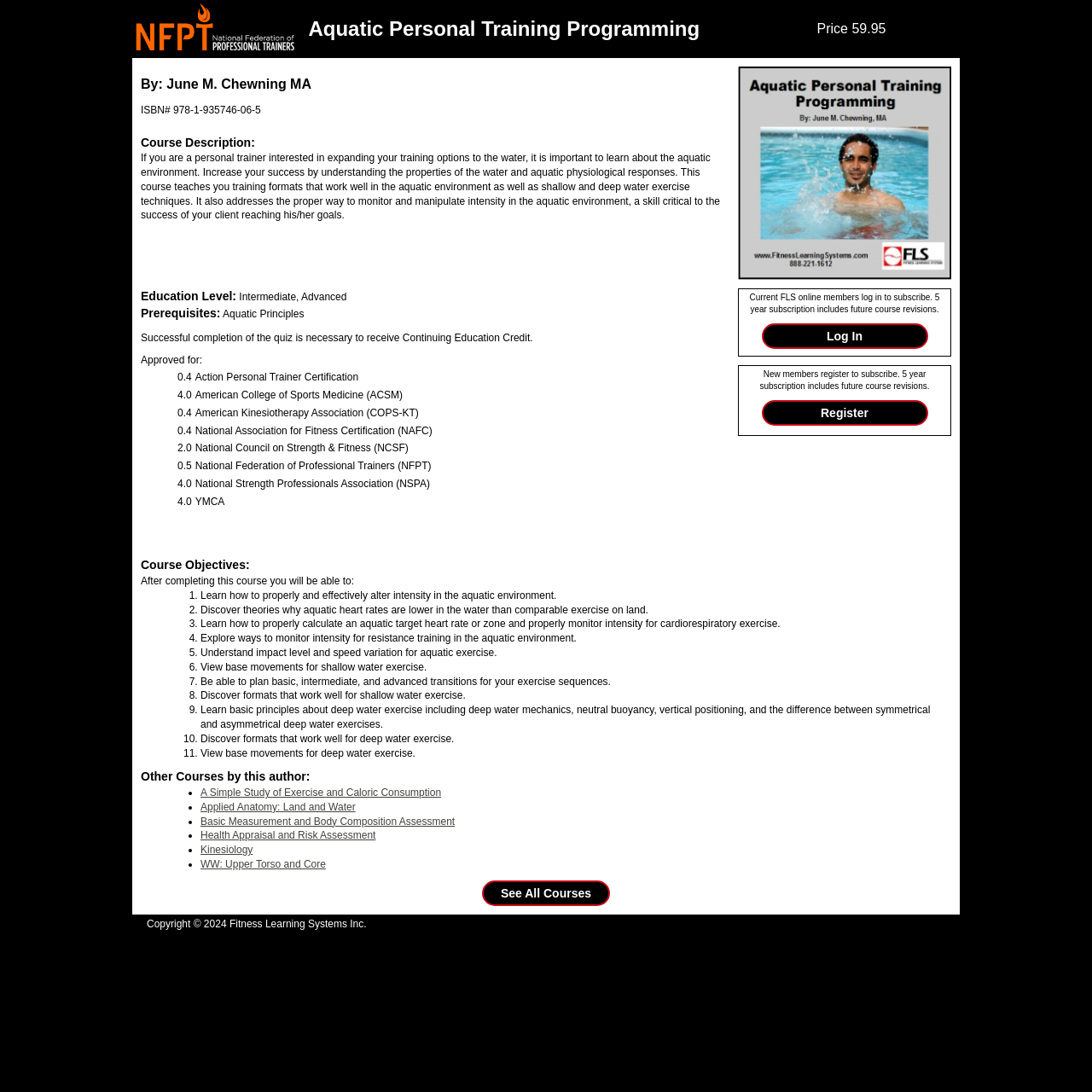What is the purpose of the course?
Look at the screenshot and respond with a single word or phrase.

To learn skills critical for aquatic personal training